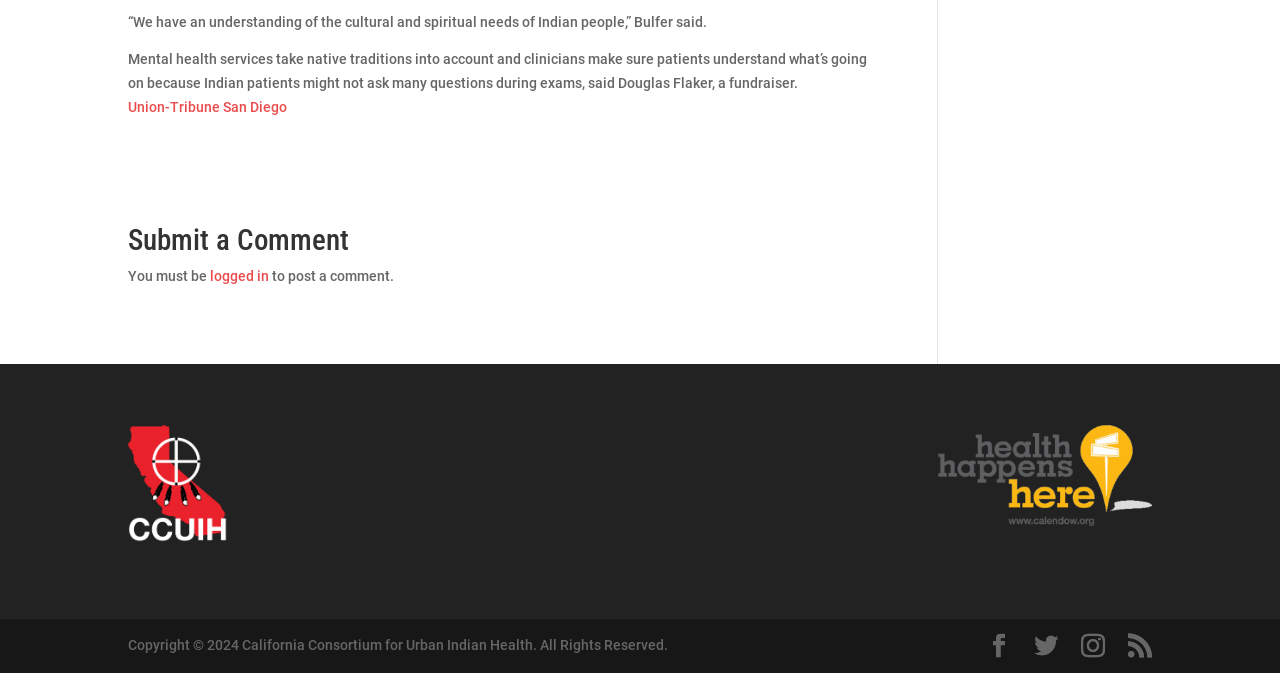Please give a succinct answer to the question in one word or phrase:
What organization holds the copyright?

California Consortium for Urban Indian Health